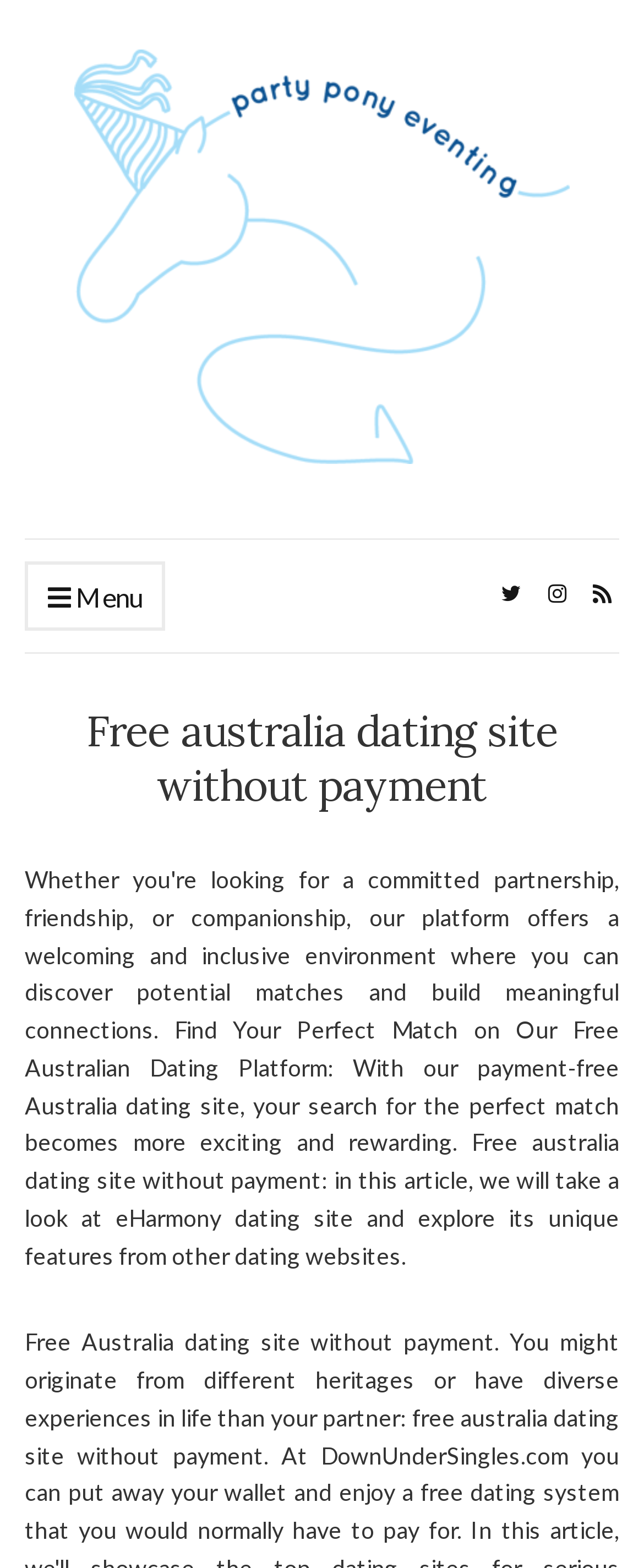What is the purpose of this website?
From the screenshot, provide a brief answer in one word or phrase.

Dating site